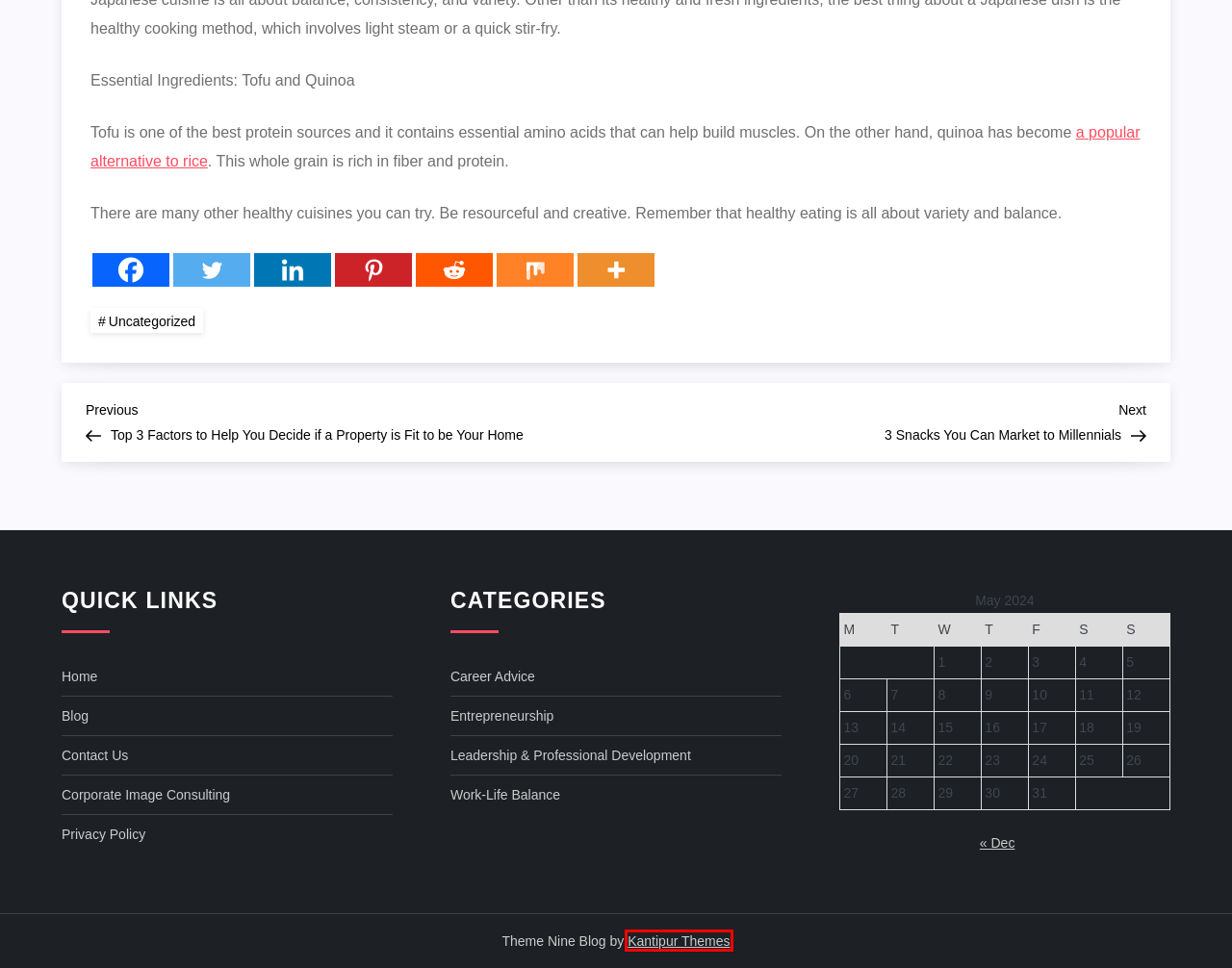Observe the provided screenshot of a webpage that has a red rectangle bounding box. Determine the webpage description that best matches the new webpage after clicking the element inside the red bounding box. Here are the candidates:
A. December 2021 | SandyDumont.com
B. Contact Us | SandyDumont.com
C. Want to Start a Business? 3 Snacks Millennials Love | SandyDumont.com
D. Kantipur Themes
E. Blog | SandyDumont.com
F. Privacy Policy | SandyDumont.com
G. Uncategorized Archives | SandyDumont.com
H. How To Differentiate A Home From A House | SandyDumont.com

D